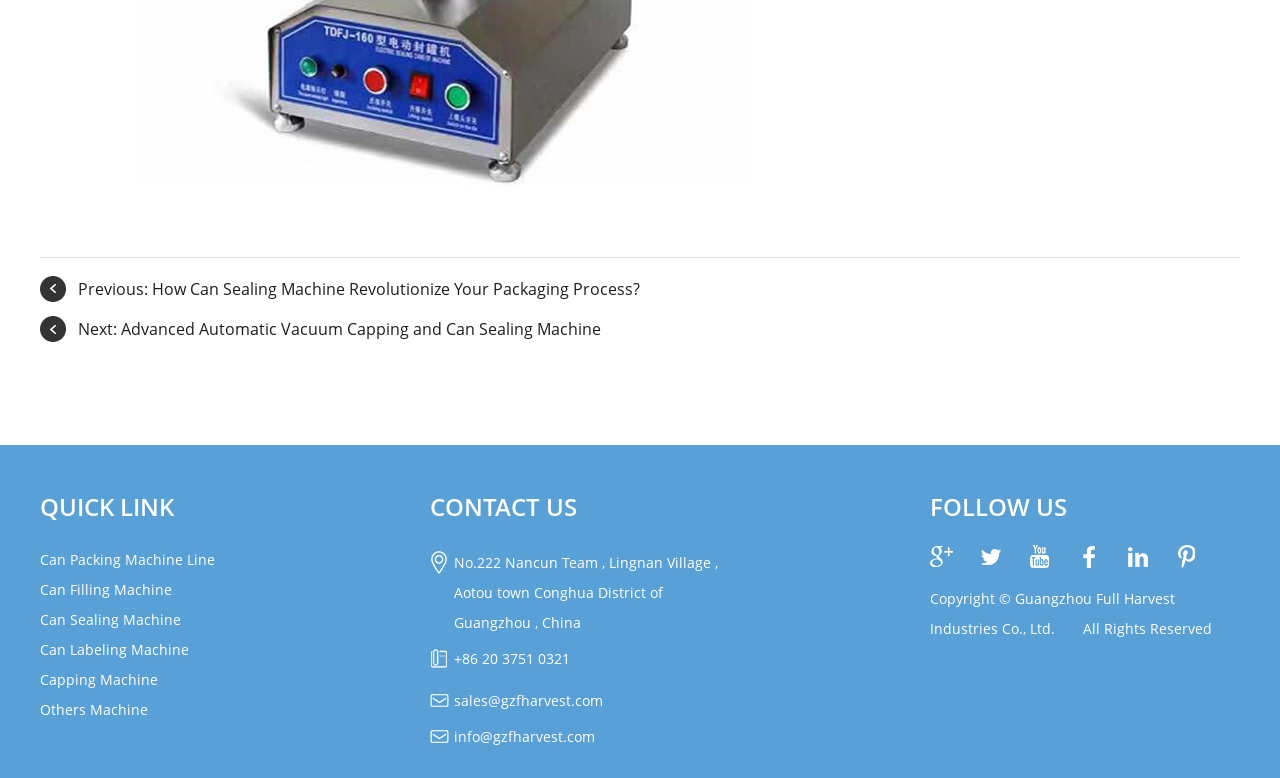Please identify the bounding box coordinates of the element I should click to complete this instruction: 'Click on Related Articles'. The coordinates should be given as four float numbers between 0 and 1, like this: [left, top, right, bottom].

None